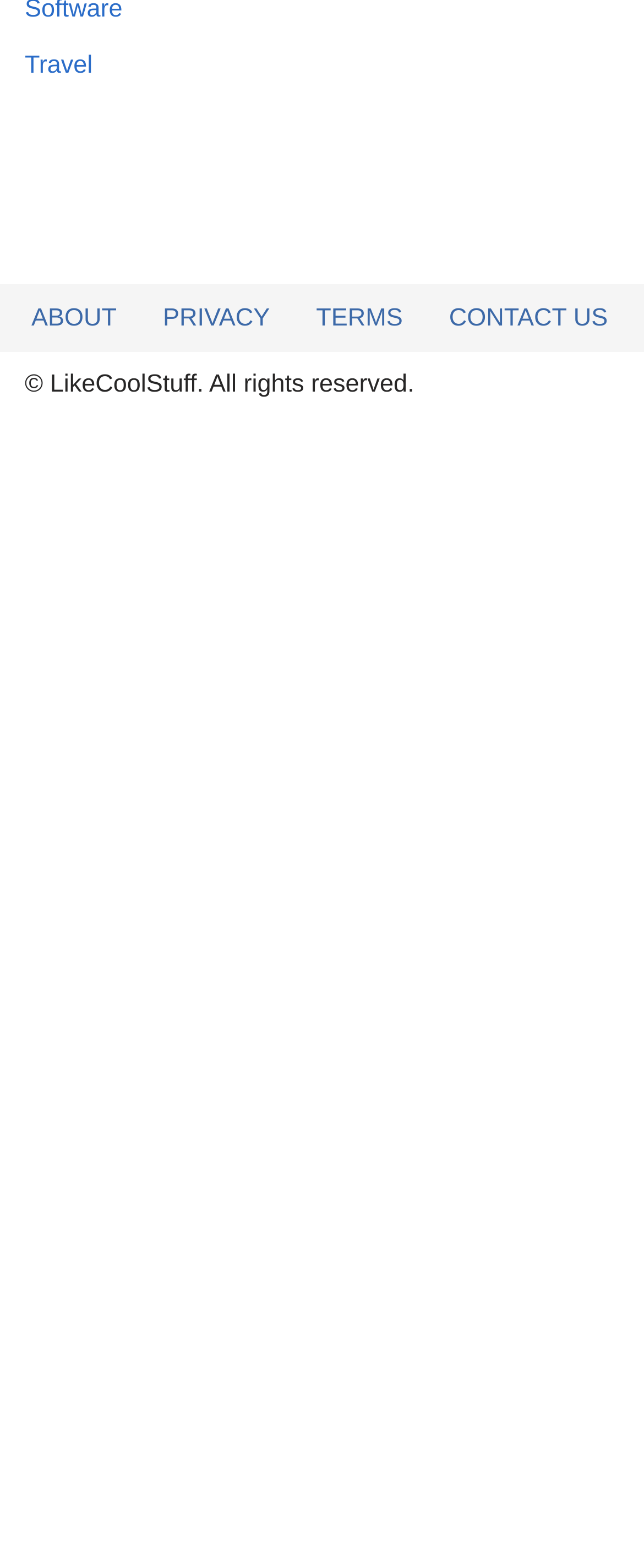Determine the bounding box coordinates for the area you should click to complete the following instruction: "read terms and conditions".

[0.491, 0.108, 0.625, 0.135]